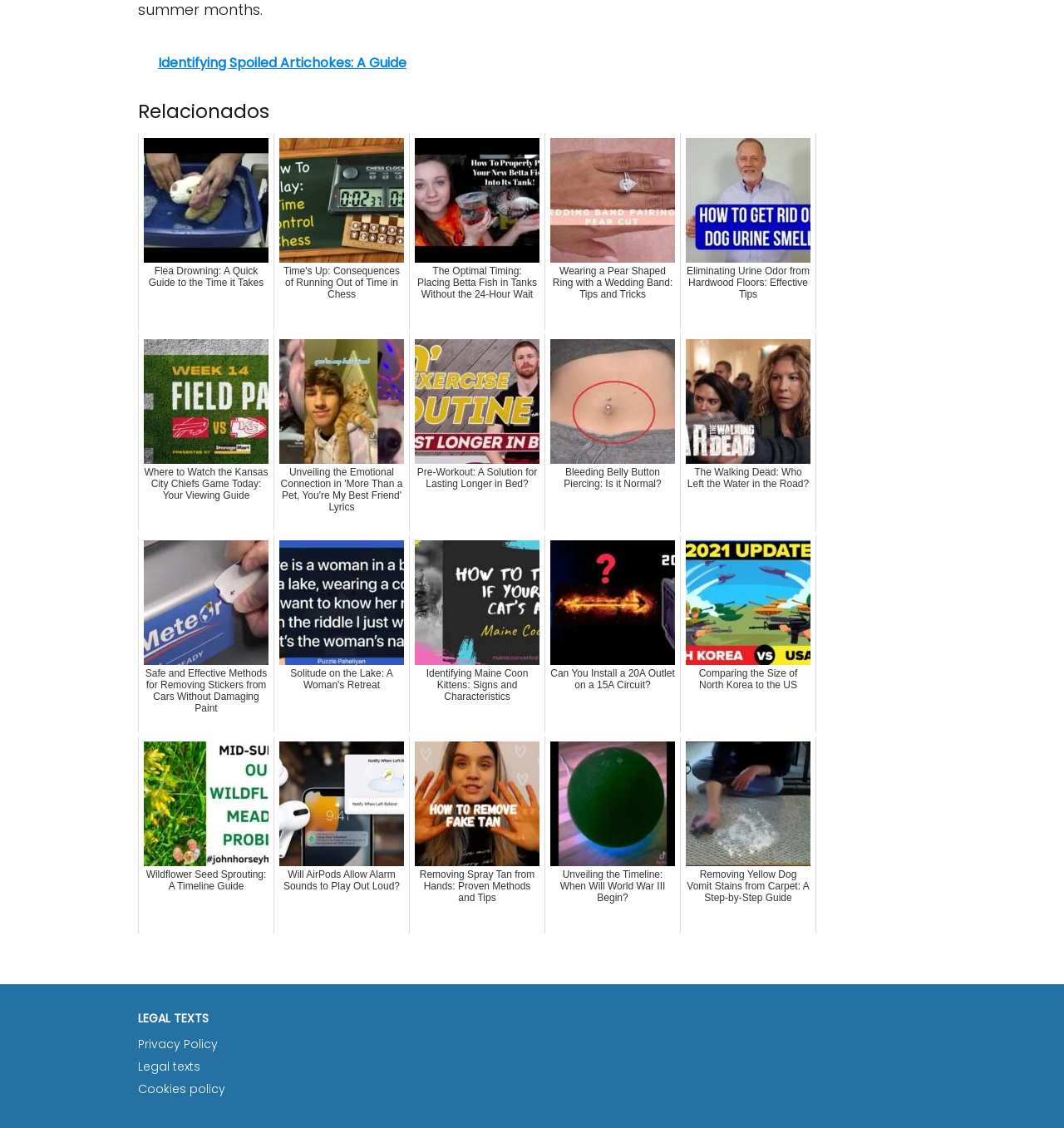Find the bounding box of the UI element described as follows: "Cookies policy".

[0.13, 0.958, 0.212, 0.973]